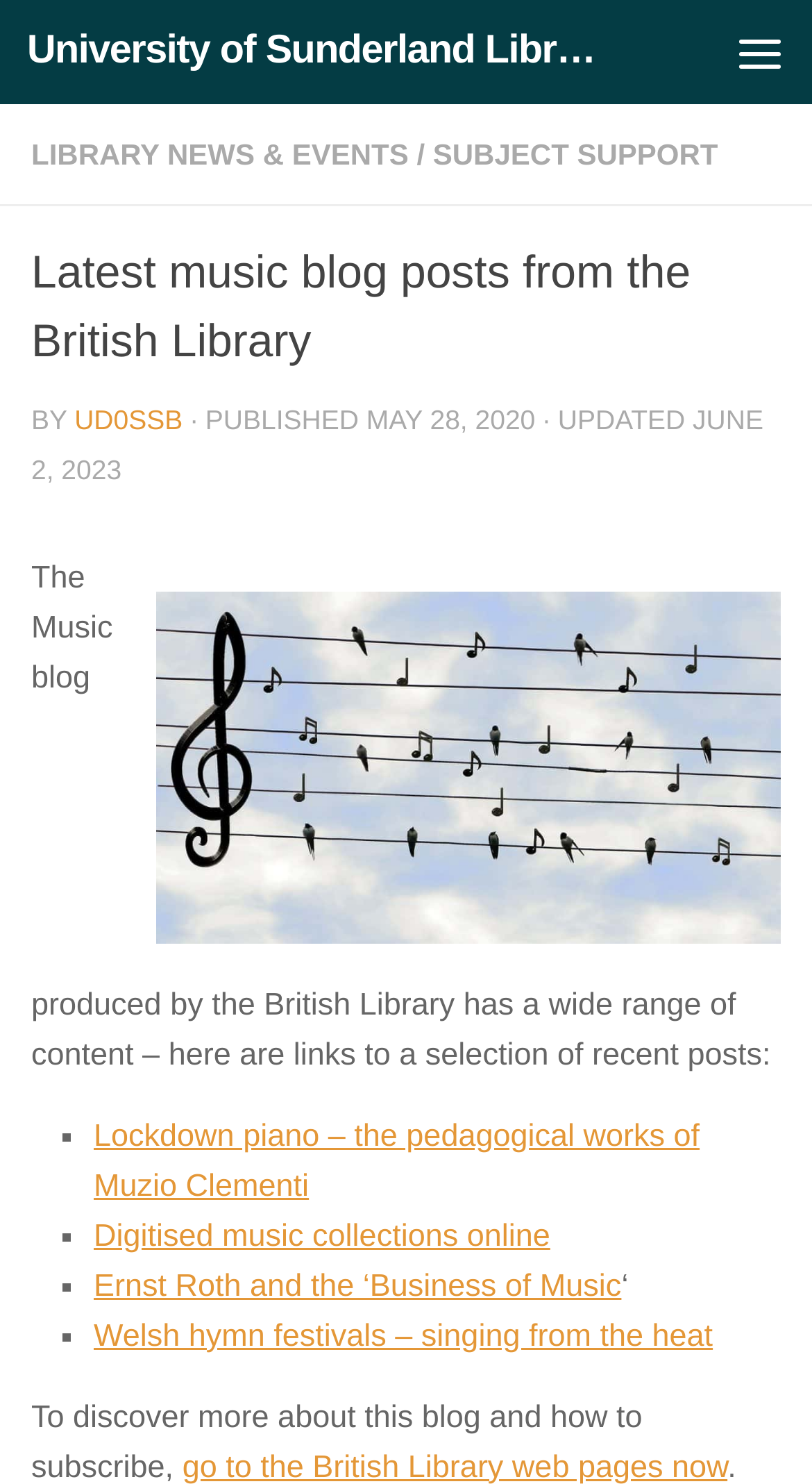What is the topic of the blog posts?
Please answer the question with a detailed response using the information from the screenshot.

I inferred the topic of the blog posts by looking at the image caption 'Birds and music' and the text 'The Music blog produced by the British Library', which suggests that the blog posts are related to music.